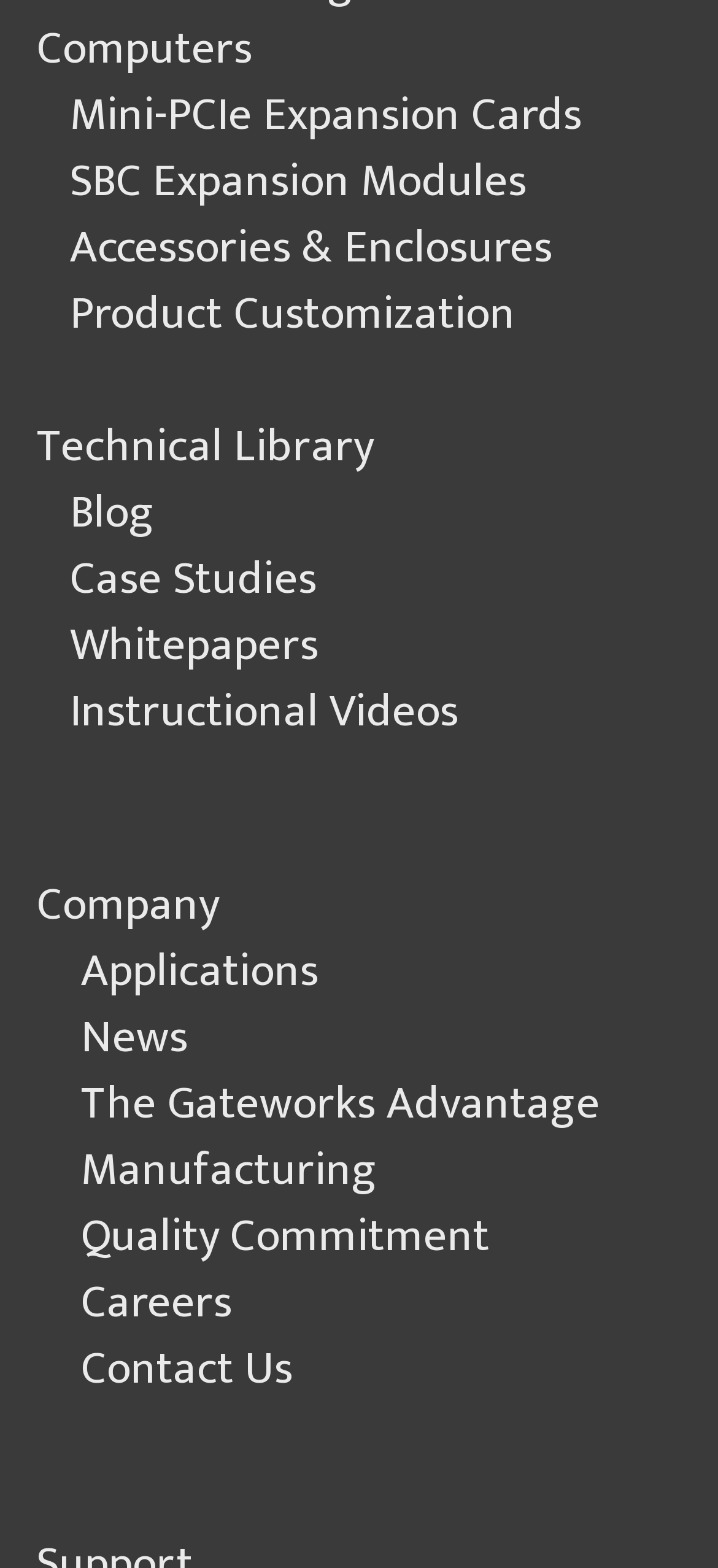What is the last link on the webpage?
Look at the image and answer the question with a single word or phrase.

Contact Us